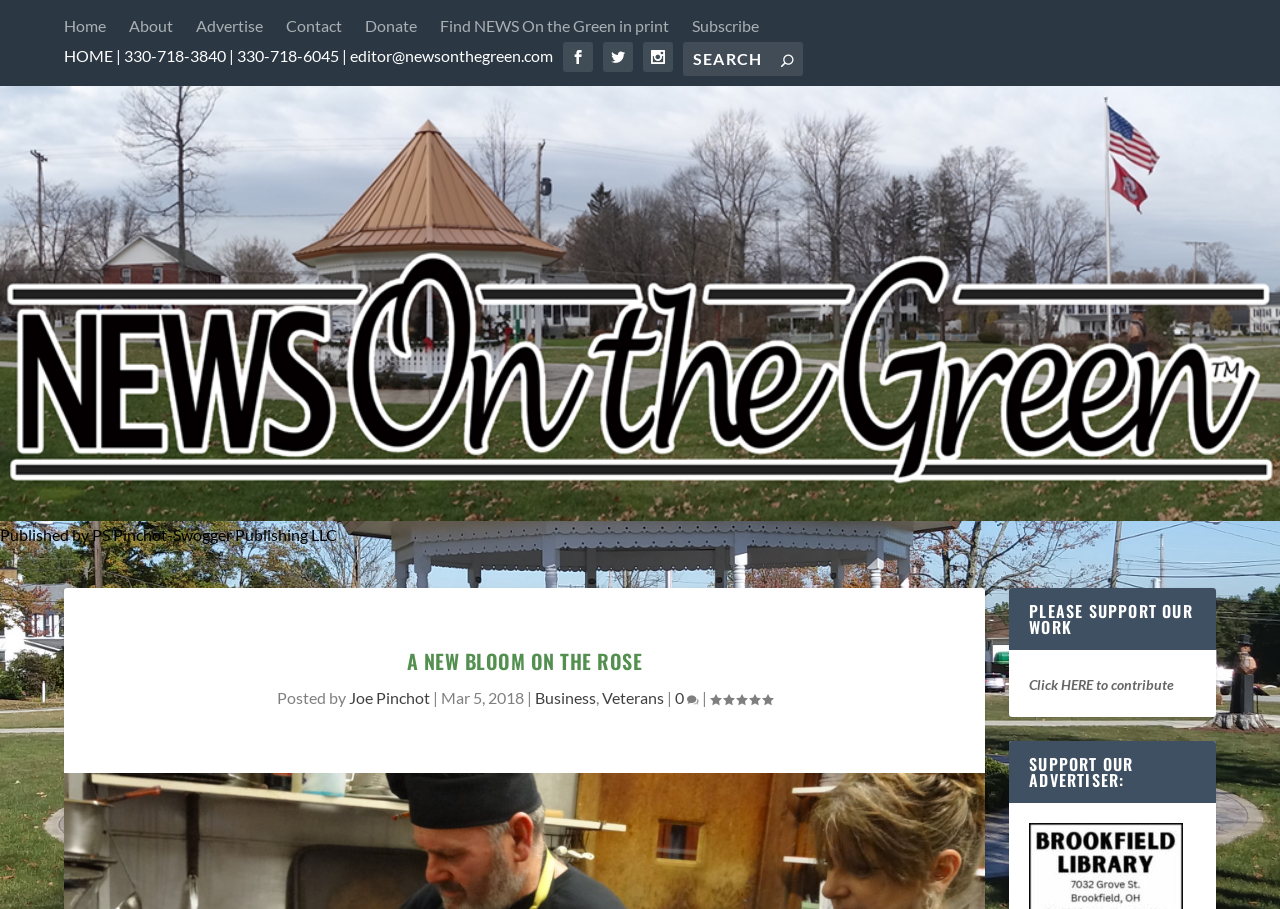Please provide a brief answer to the following inquiry using a single word or phrase:
How many social media links are there?

3